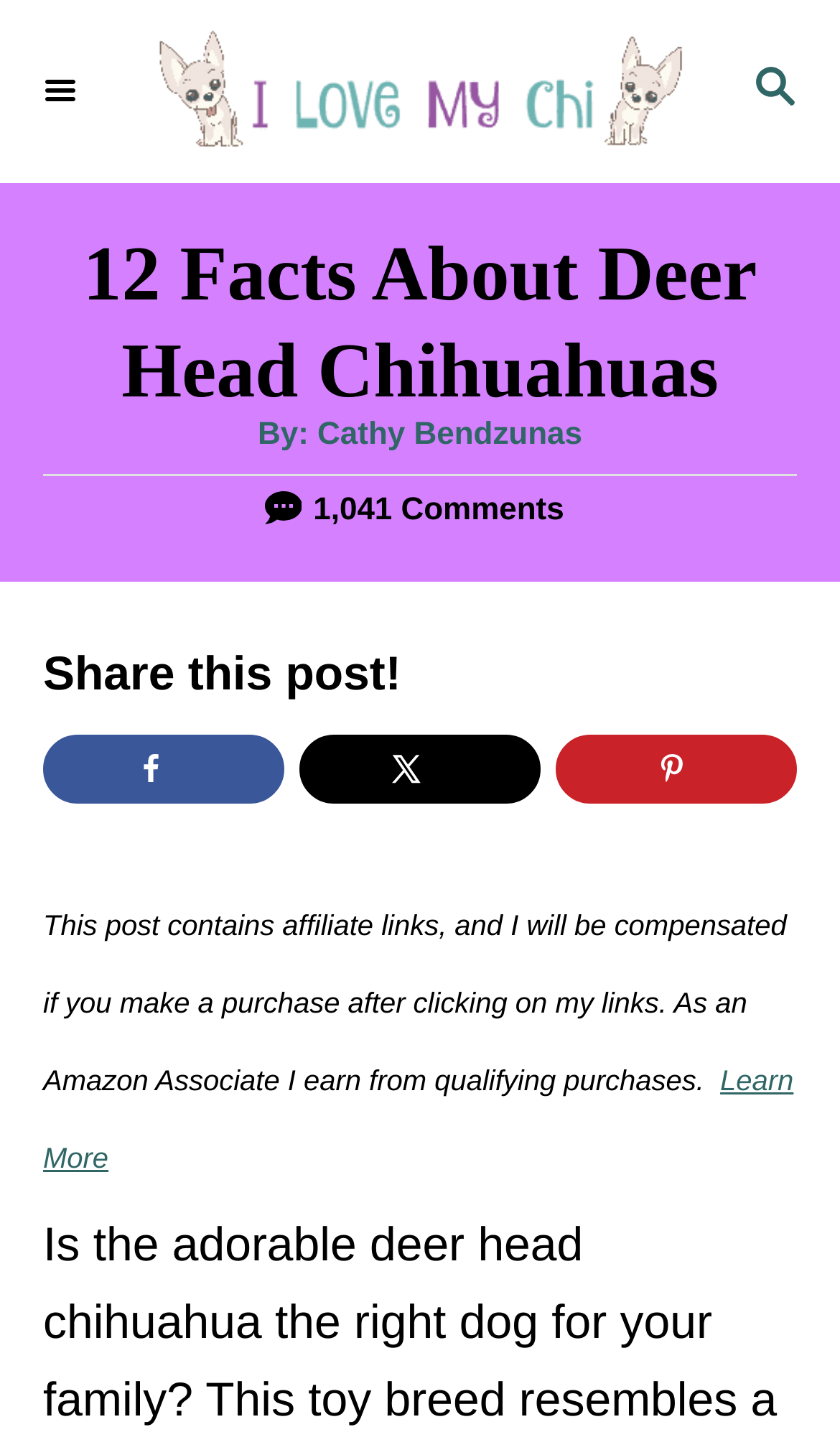Please identify the bounding box coordinates of the element's region that should be clicked to execute the following instruction: "Share this post on Facebook". The bounding box coordinates must be four float numbers between 0 and 1, i.e., [left, top, right, bottom].

[0.051, 0.505, 0.338, 0.552]